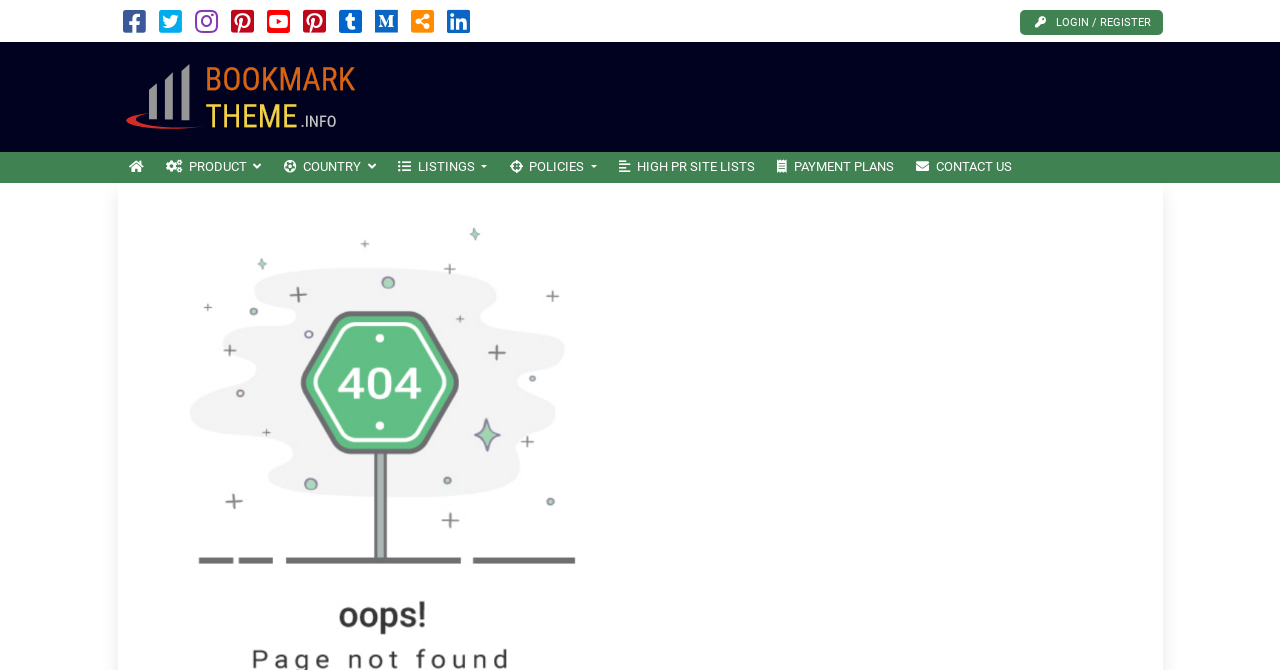Locate the bounding box coordinates of the segment that needs to be clicked to meet this instruction: "Contact us".

[0.707, 0.227, 0.799, 0.273]